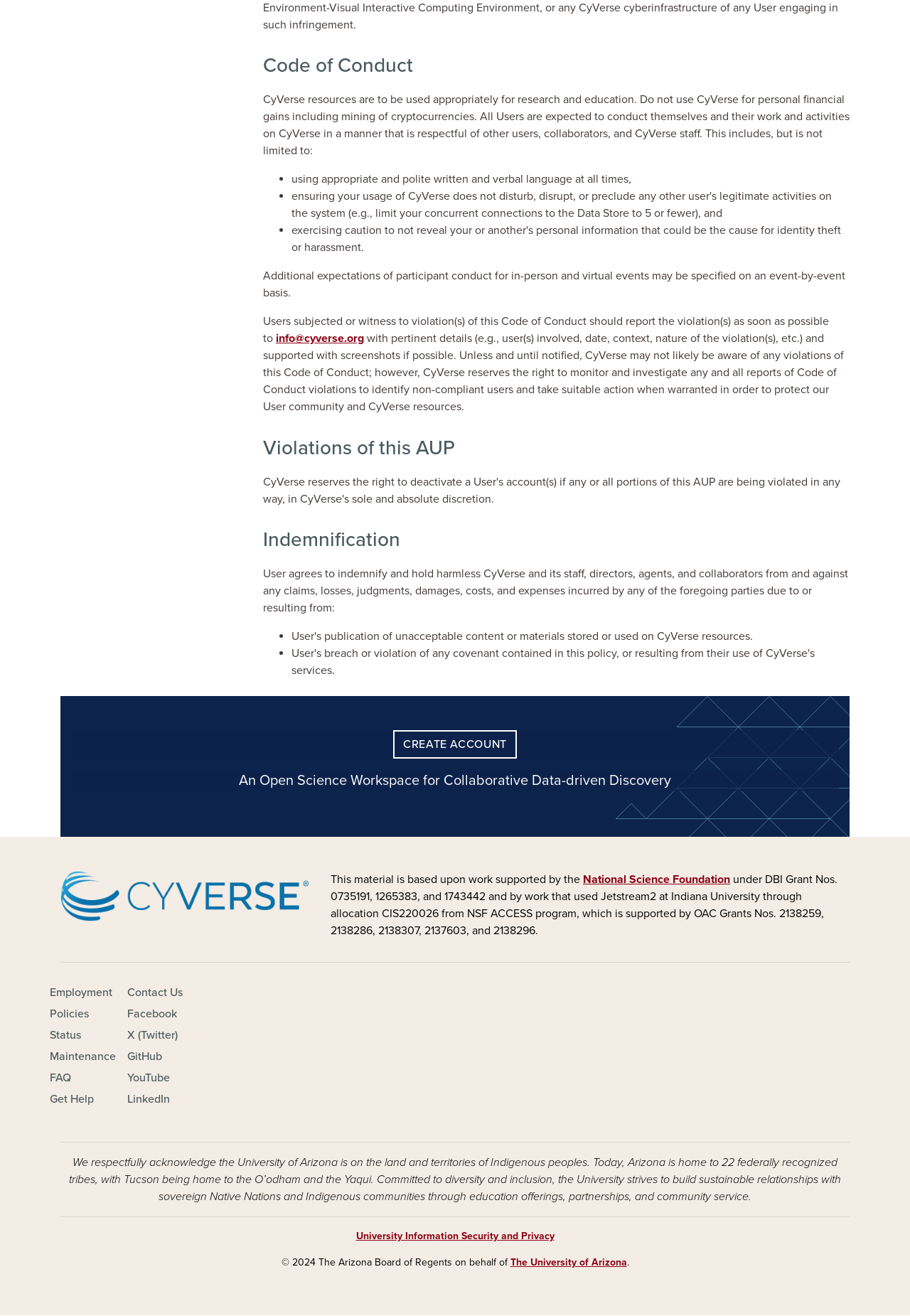How should users report violations of the Code of Conduct?
Answer with a single word or phrase, using the screenshot for reference.

Report to info@cyverse.org